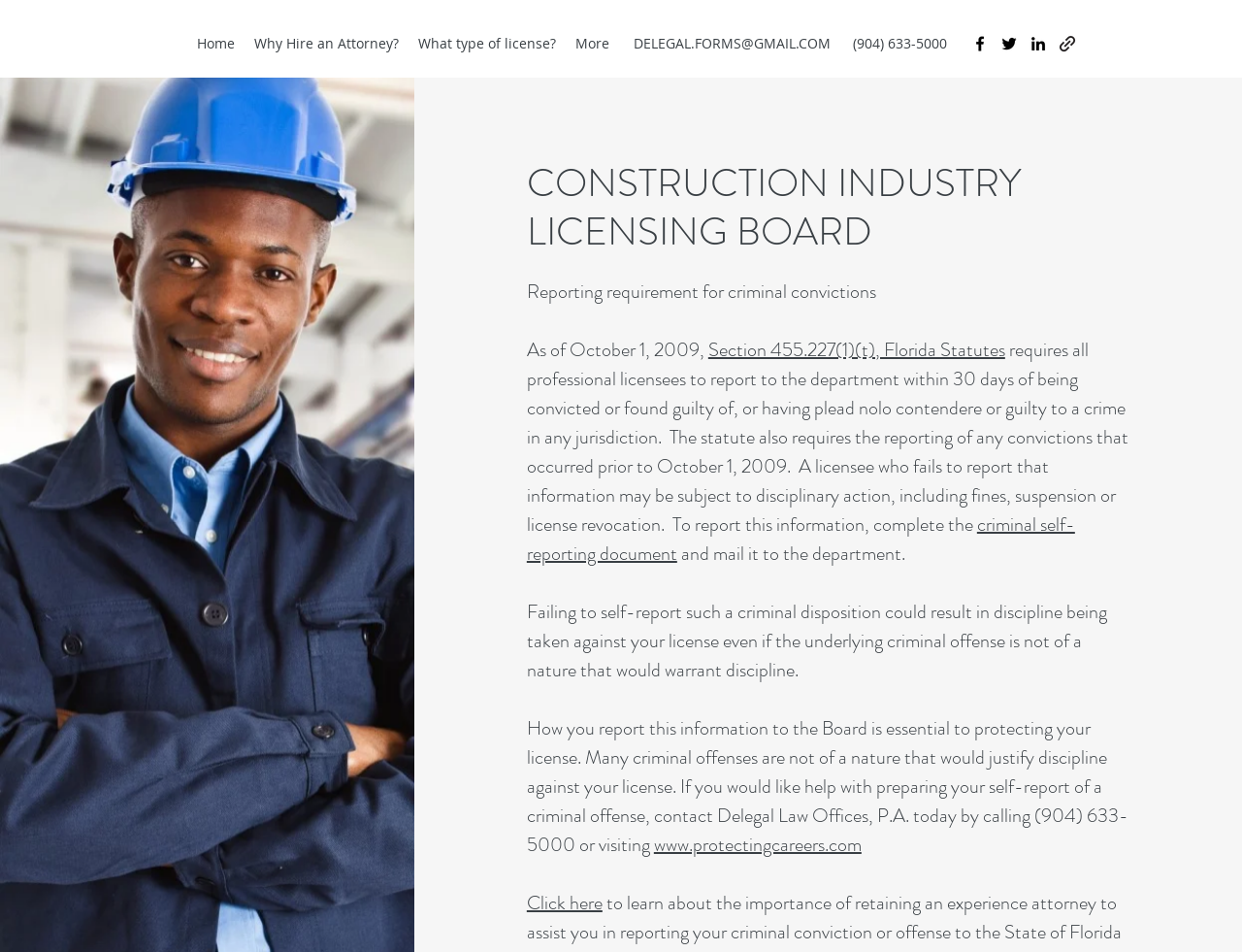Please find and report the bounding box coordinates of the element to click in order to perform the following action: "Contact us via email". The coordinates should be expressed as four float numbers between 0 and 1, in the format [left, top, right, bottom].

[0.51, 0.036, 0.669, 0.055]